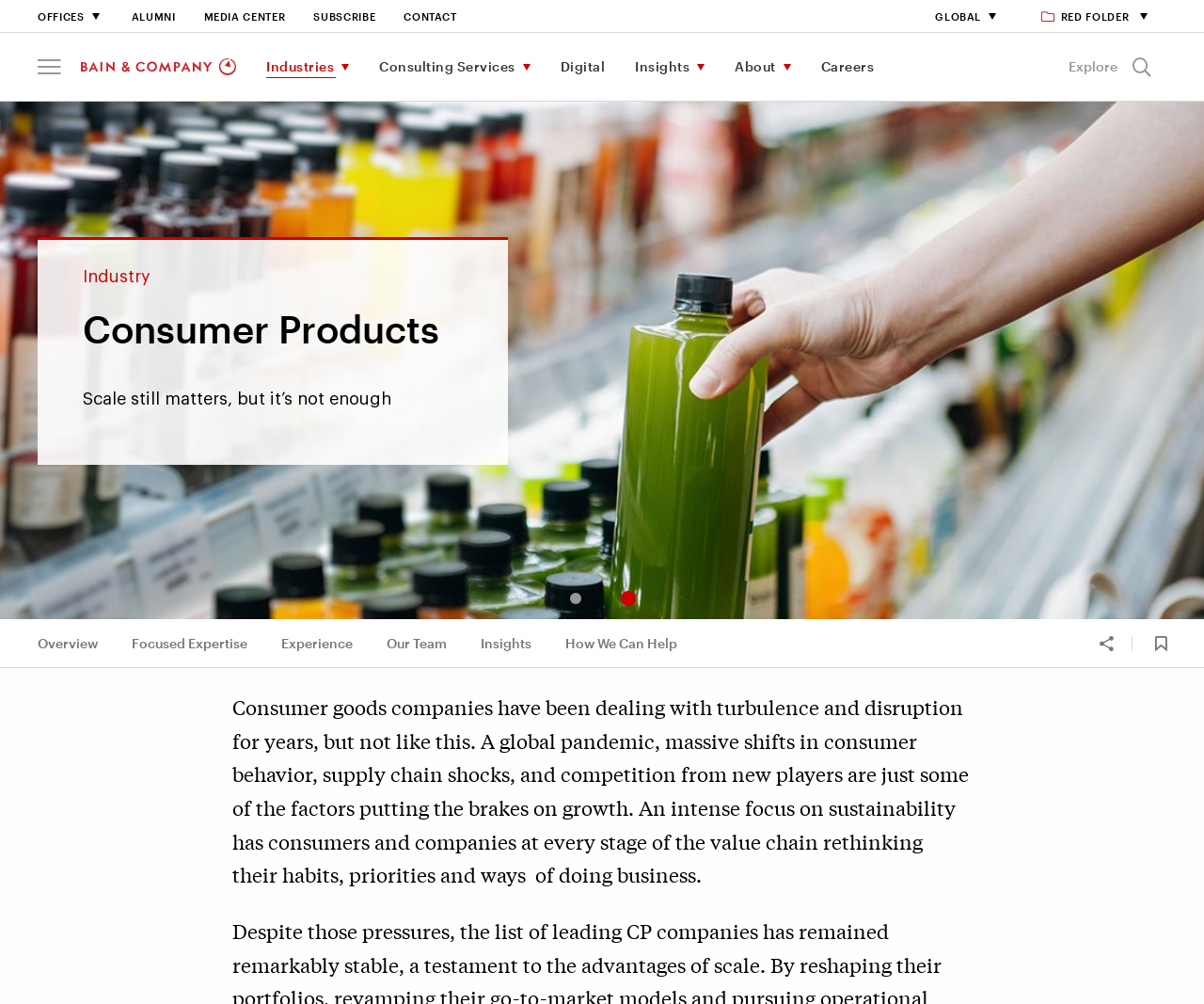Illustrate the webpage thoroughly, mentioning all important details.

The webpage is about Consumer Products consulting services offered by Bain & Company. At the top, there are several links to different sections of the website, including "Offices", "Alumni", "Media Center", "Subscribe", "Contact", and "Global". 

Below these links, there is a main navigation menu with items such as "Industries", "Consulting Services", "Digital", "Insights", "About", and "Careers". 

On the left side, there is a header section with a tab panel that contains two tabs, "1 of 2" and "2 of 2", which are part of a slider. The selected tab, "2 of 2", is currently active. 

In the main content area, there is a heading that reads "Consumer Products" and a subheading that says "Scale still matters, but it’s not enough". Below this, there is a paragraph of text that discusses the challenges faced by consumer goods companies, including a global pandemic, changes in consumer behavior, supply chain shocks, and competition from new players.

On the right side, there are several links to subtopics related to Consumer Products consulting, including "Overview", "Focused Expertise", "Experience", "Our Team", "Insights", and "How We Can Help". 

At the bottom of the page, there are two links, "Share" and another link with no text, which both have popup menus.